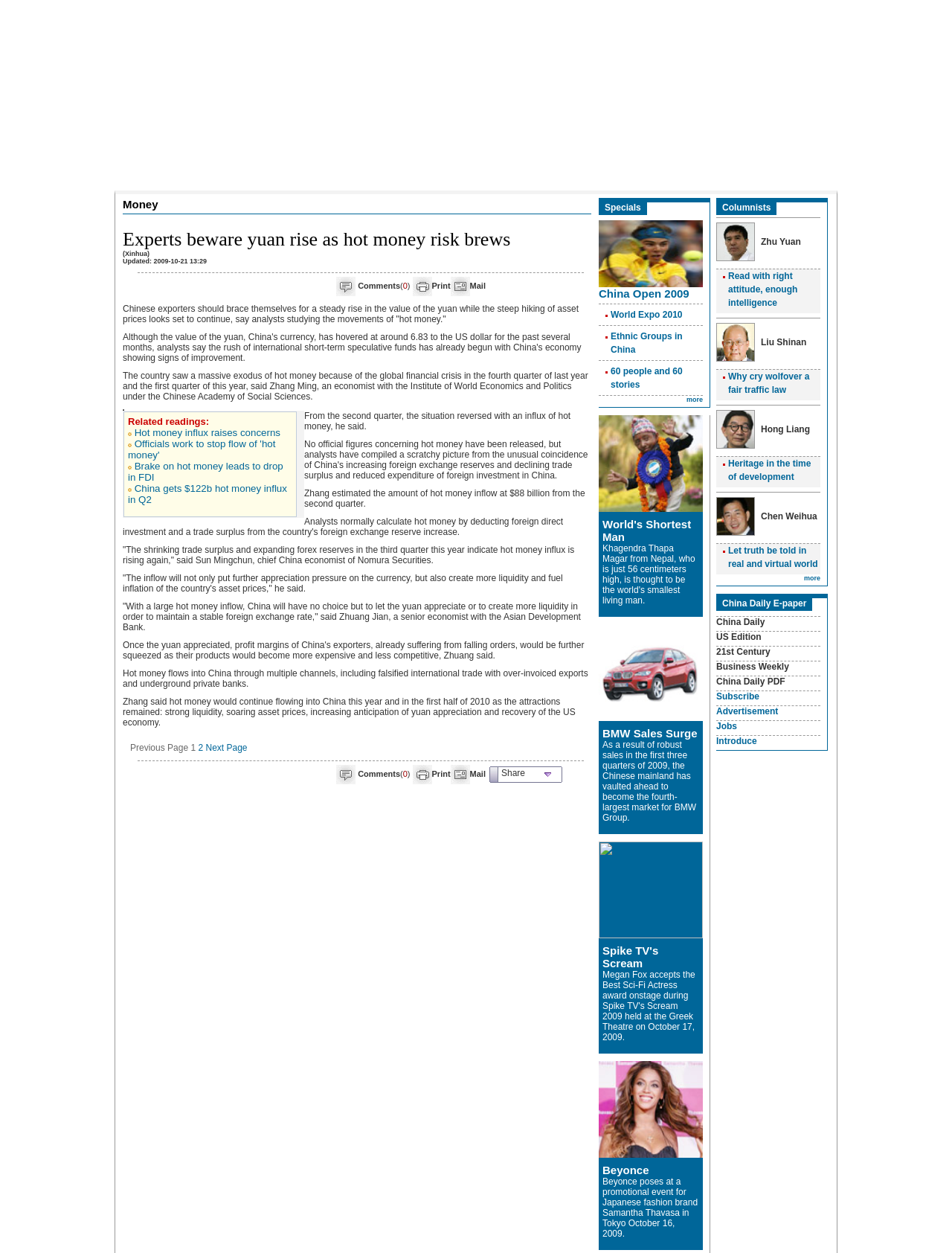Determine the bounding box of the UI element mentioned here: "Light/Dark Button". The coordinates must be in the format [left, top, right, bottom] with values ranging from 0 to 1.

None